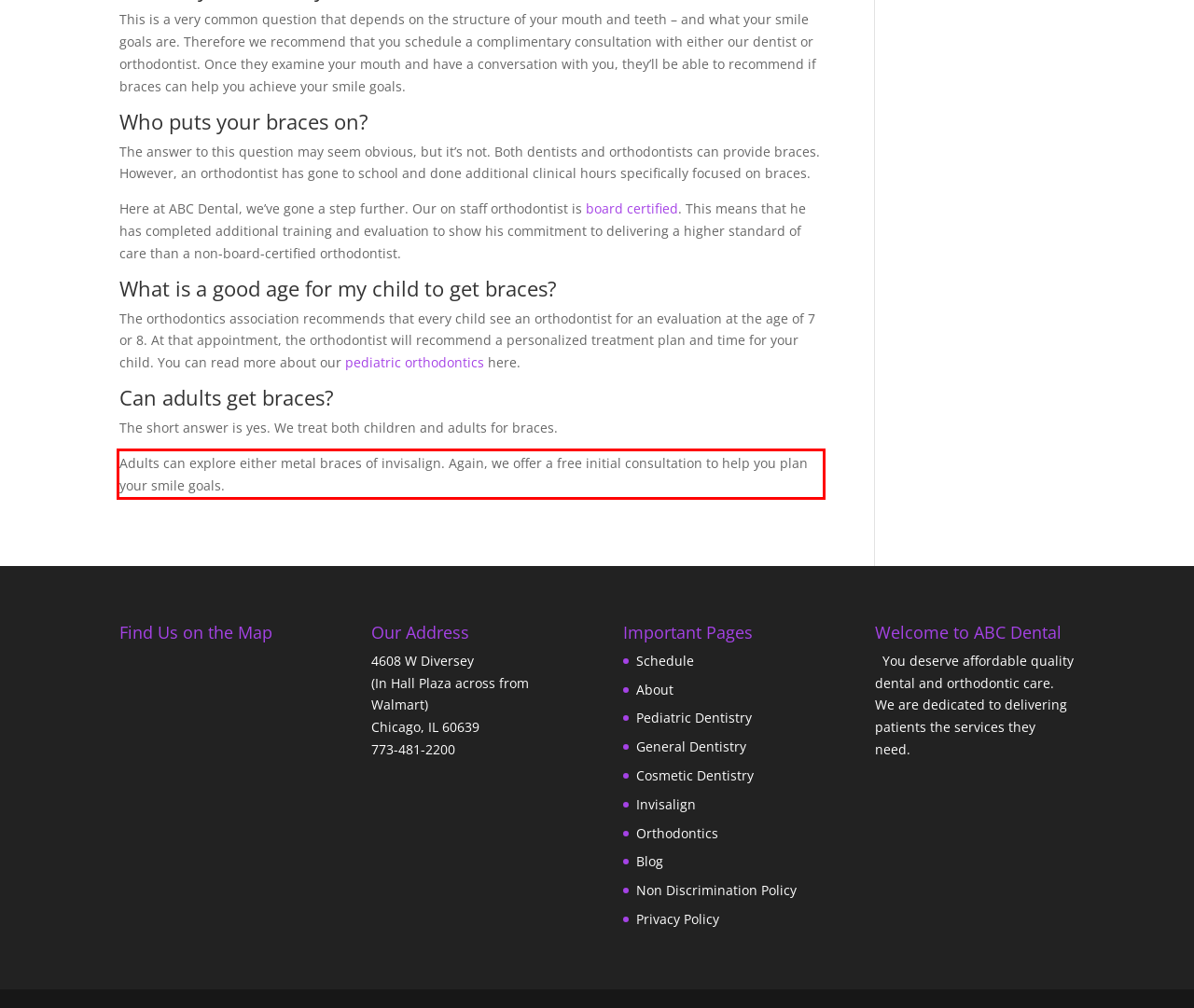Using the provided screenshot of a webpage, recognize the text inside the red rectangle bounding box by performing OCR.

Adults can explore either metal braces of invisalign. Again, we offer a free initial consultation to help you plan your smile goals.